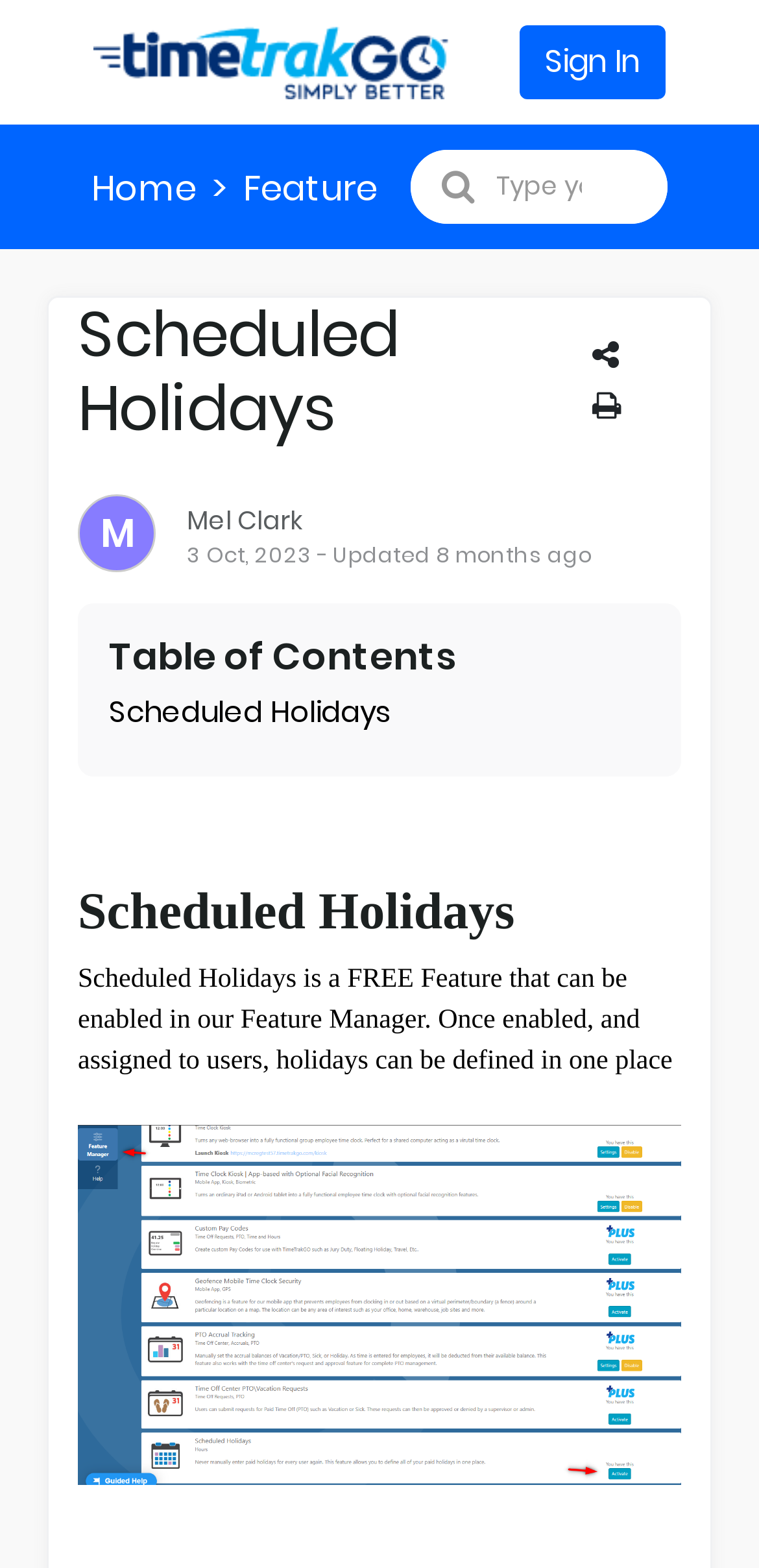What is the purpose of the Scheduled Holidays feature?
Respond with a short answer, either a single word or a phrase, based on the image.

Define holidays in one place